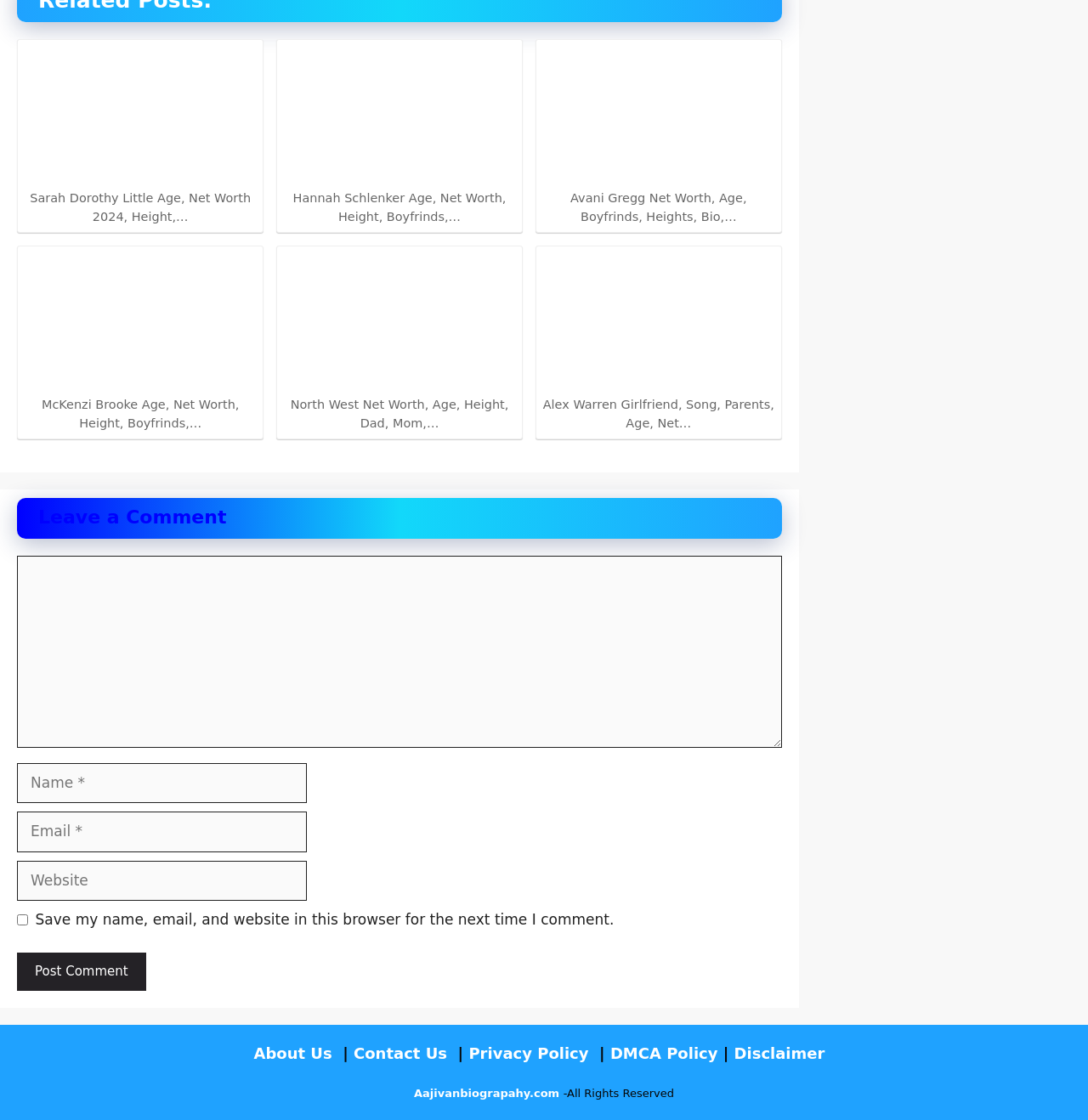Find the bounding box coordinates of the area that needs to be clicked in order to achieve the following instruction: "Post a comment". The coordinates should be specified as four float numbers between 0 and 1, i.e., [left, top, right, bottom].

[0.016, 0.851, 0.134, 0.884]